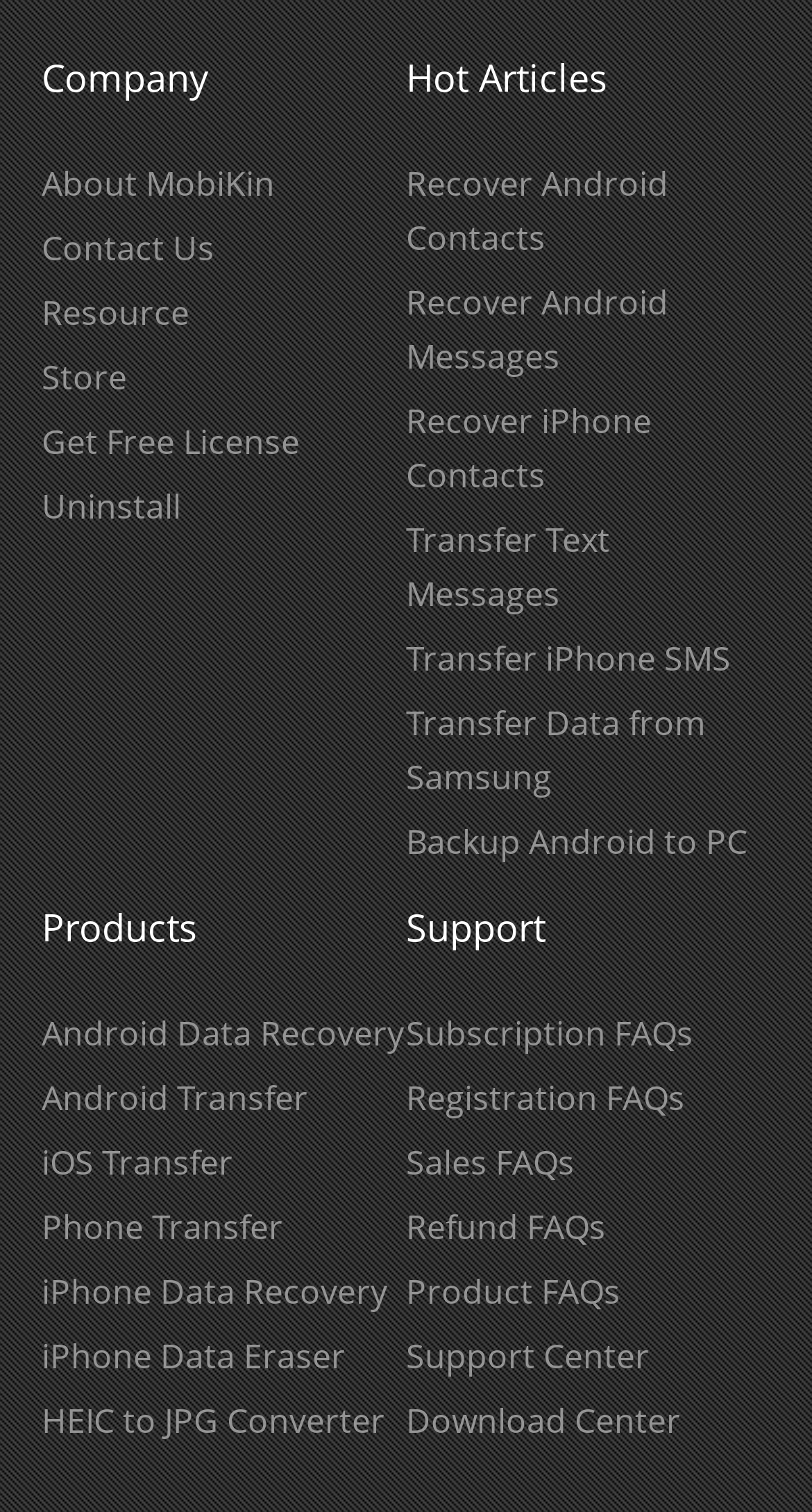Determine the bounding box coordinates of the clickable region to execute the instruction: "View Friday 13 November". The coordinates should be four float numbers between 0 and 1, denoted as [left, top, right, bottom].

None